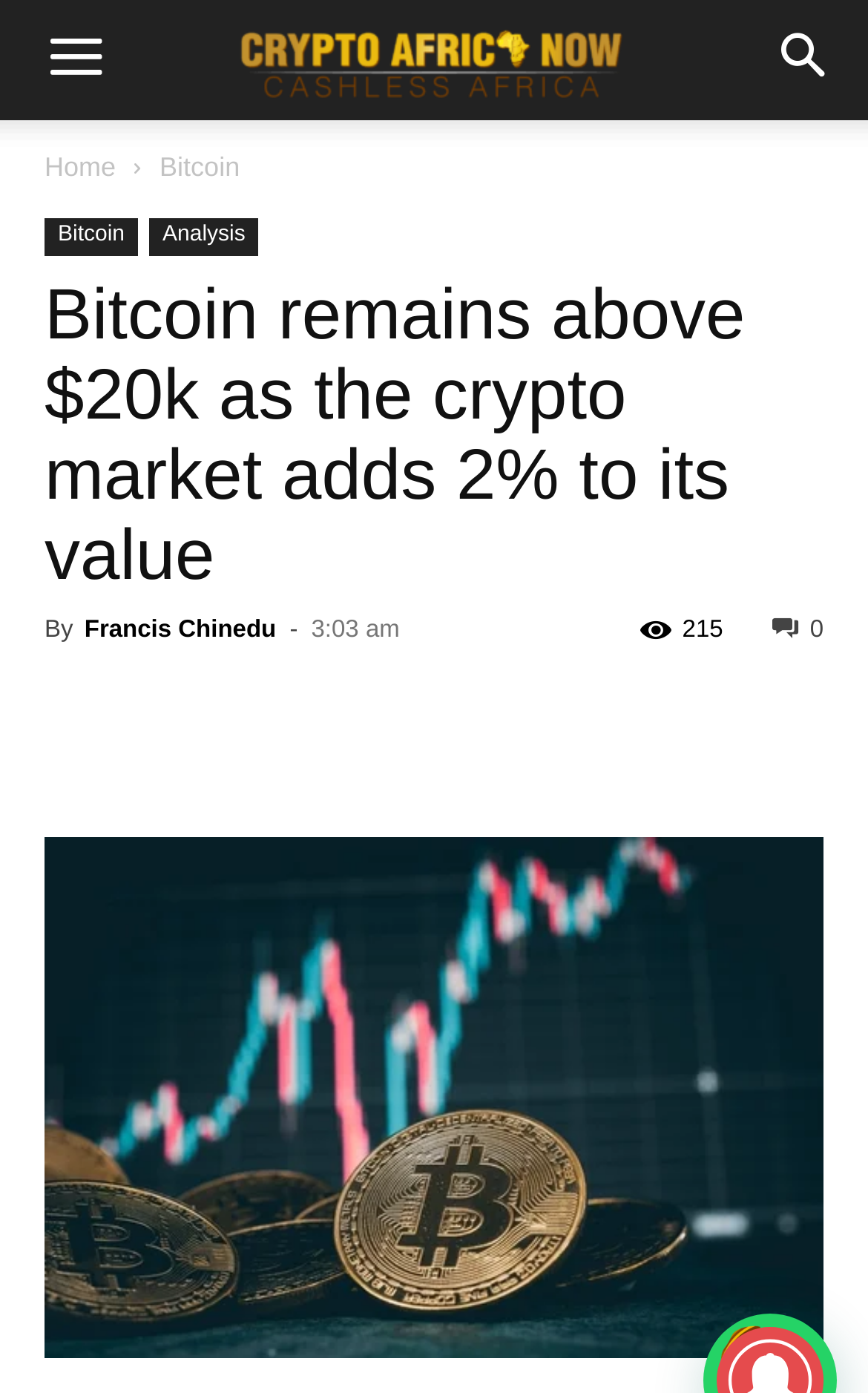Identify the bounding box of the UI component described as: "Bitcoin".

[0.184, 0.109, 0.276, 0.131]